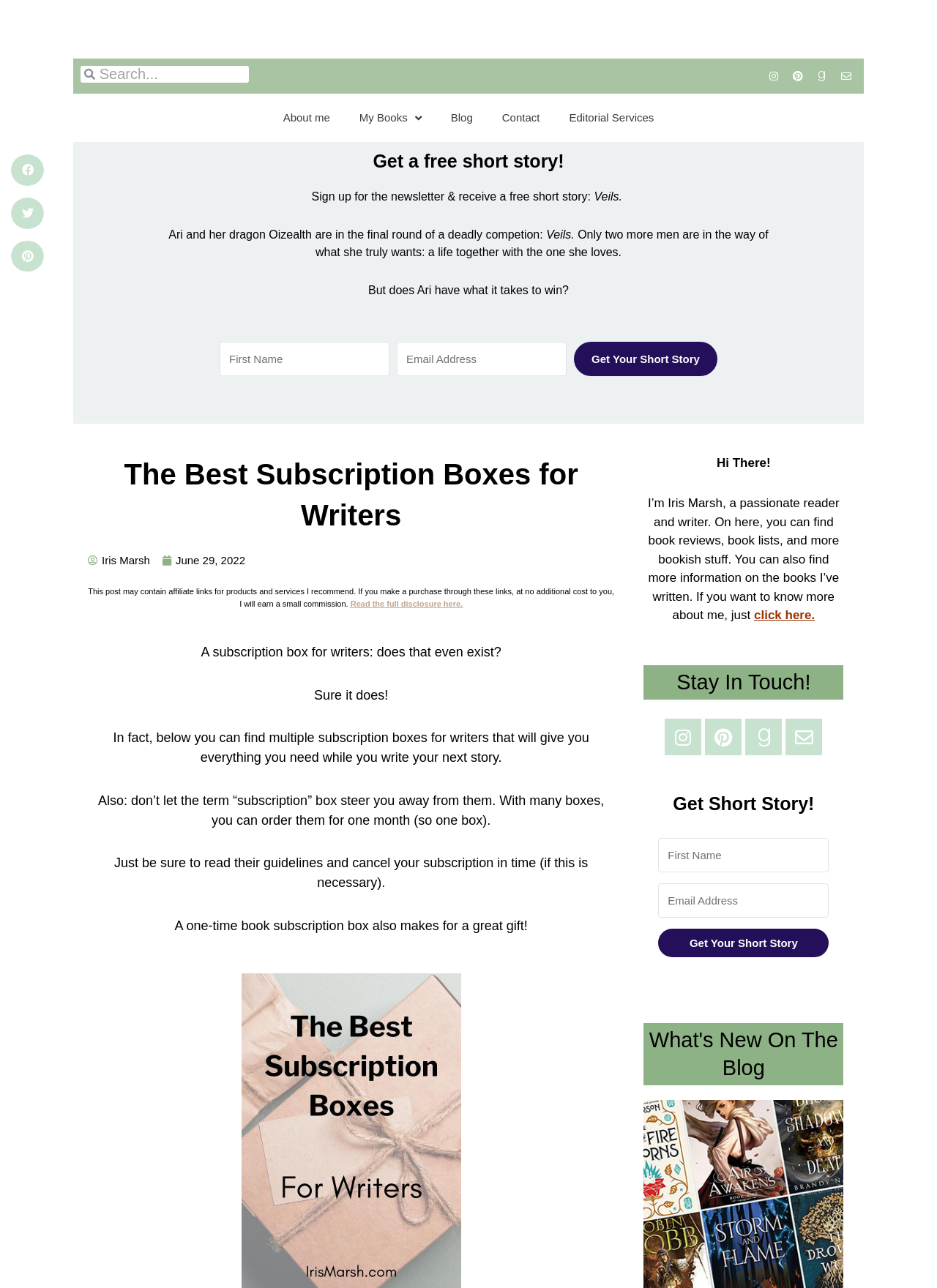Pinpoint the bounding box coordinates of the clickable element needed to complete the instruction: "Read the full disclosure". The coordinates should be provided as four float numbers between 0 and 1: [left, top, right, bottom].

[0.374, 0.465, 0.494, 0.472]